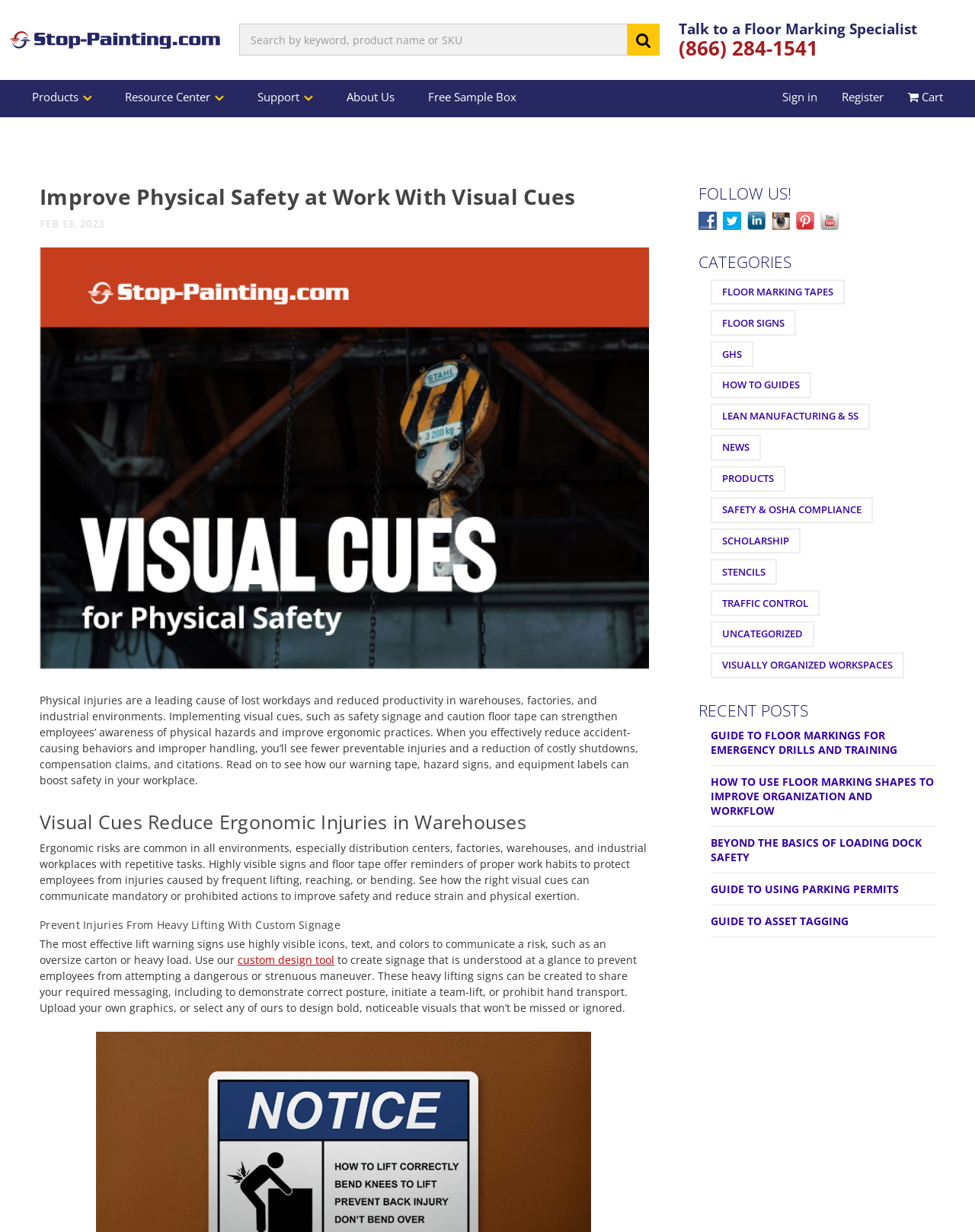Find the bounding box coordinates of the element to click in order to complete this instruction: "View products". The bounding box coordinates must be four float numbers between 0 and 1, denoted as [left, top, right, bottom].

[0.02, 0.065, 0.107, 0.095]